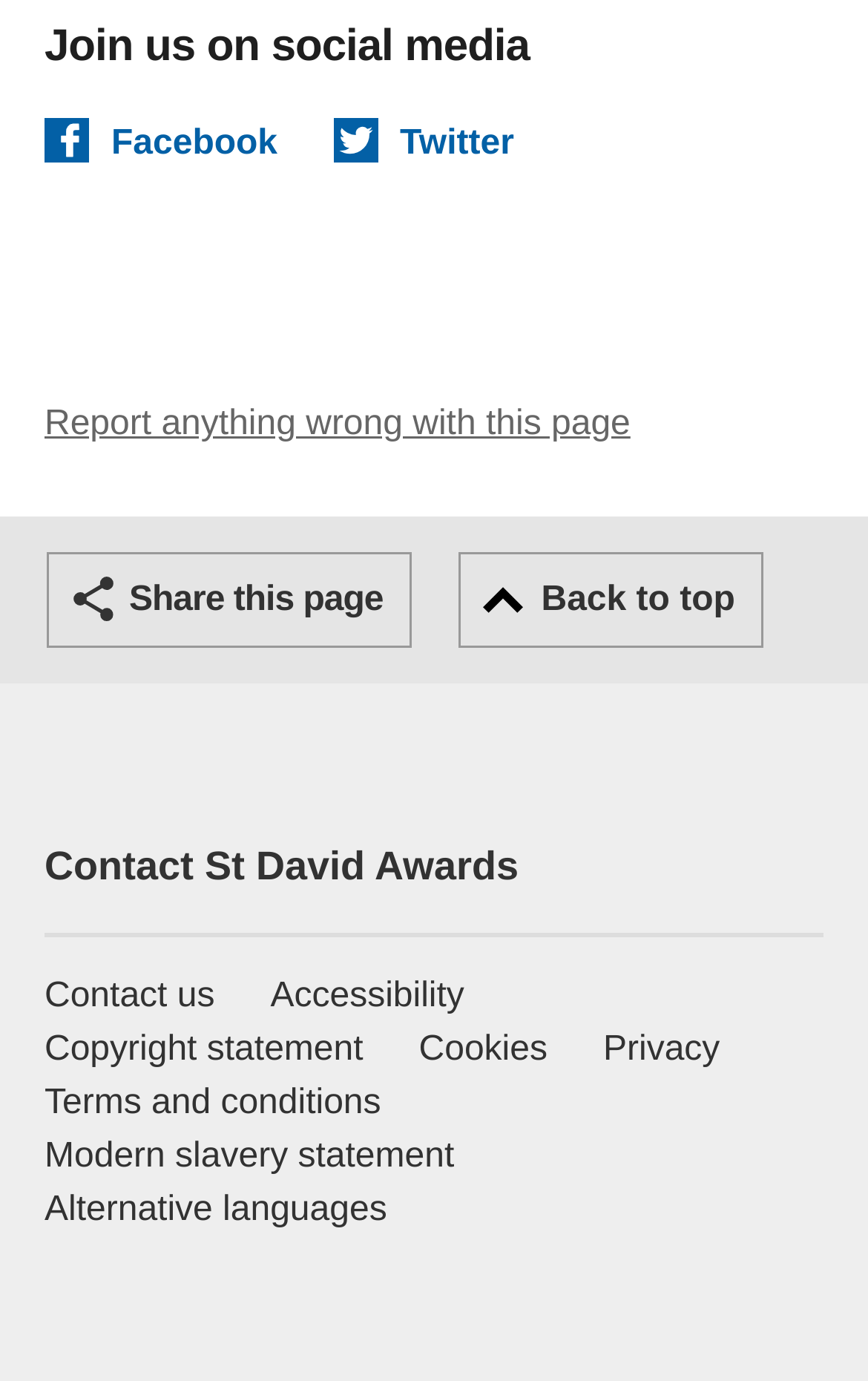Please identify the bounding box coordinates of the element I should click to complete this instruction: 'Report anything wrong with this page'. The coordinates should be given as four float numbers between 0 and 1, like this: [left, top, right, bottom].

[0.051, 0.294, 0.726, 0.321]